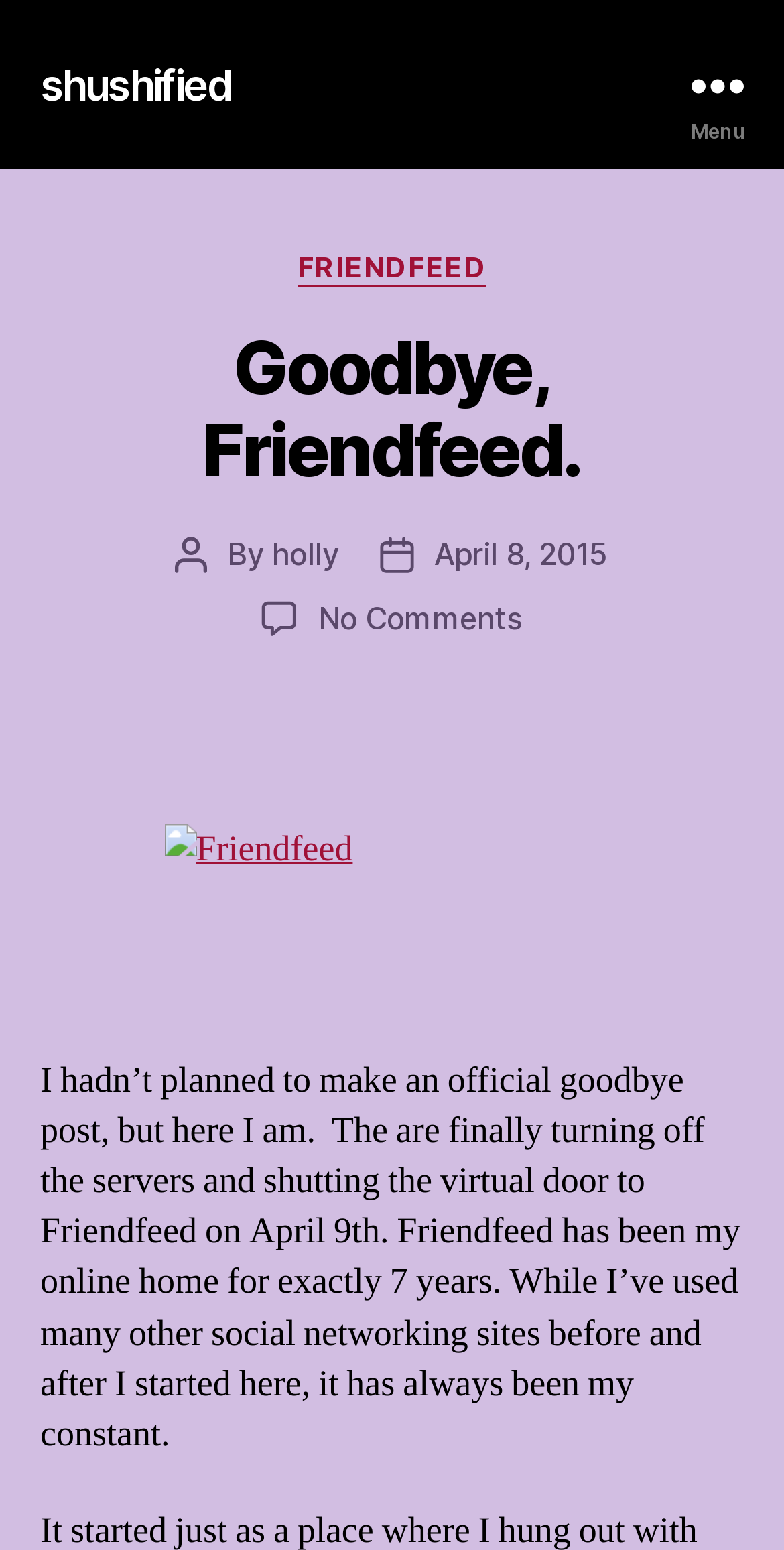Provide the bounding box coordinates for the area that should be clicked to complete the instruction: "View the 'Friendfeed' image".

[0.209, 0.531, 0.791, 0.596]